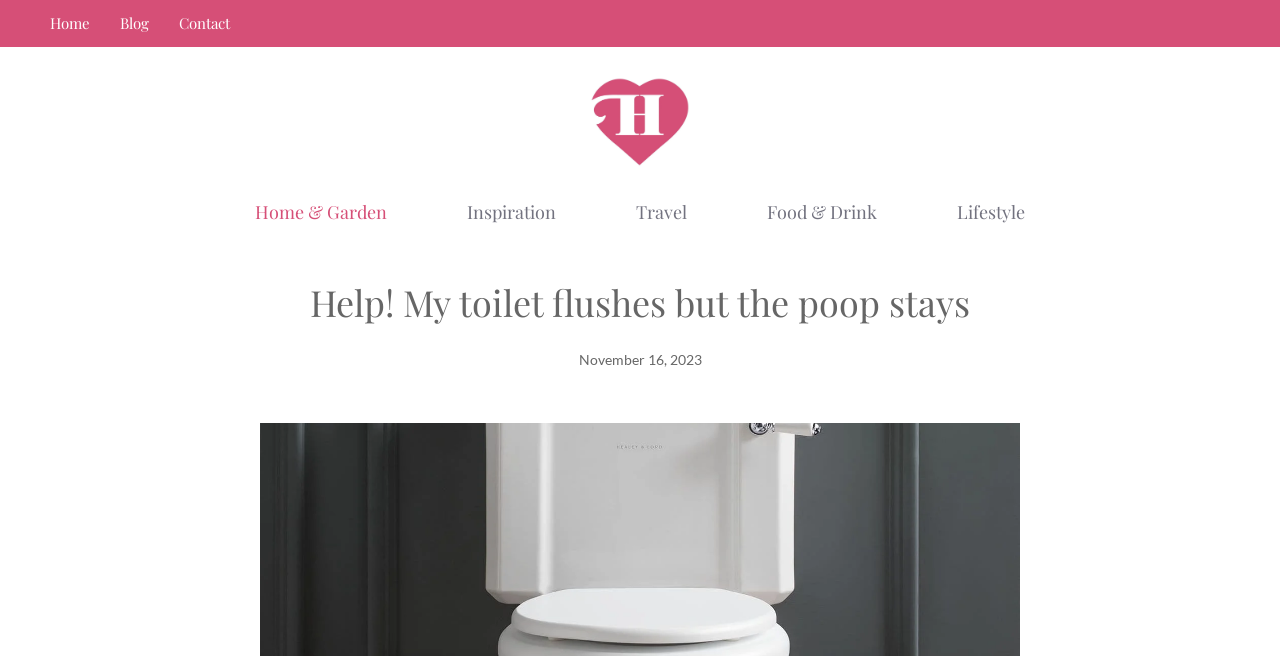Please look at the image and answer the question with a detailed explanation: What is the topic of the article?

I inferred the topic of the article by reading the heading, which says 'Help! My toilet flushes but the poop stays', indicating that the article is about a toilet problem.